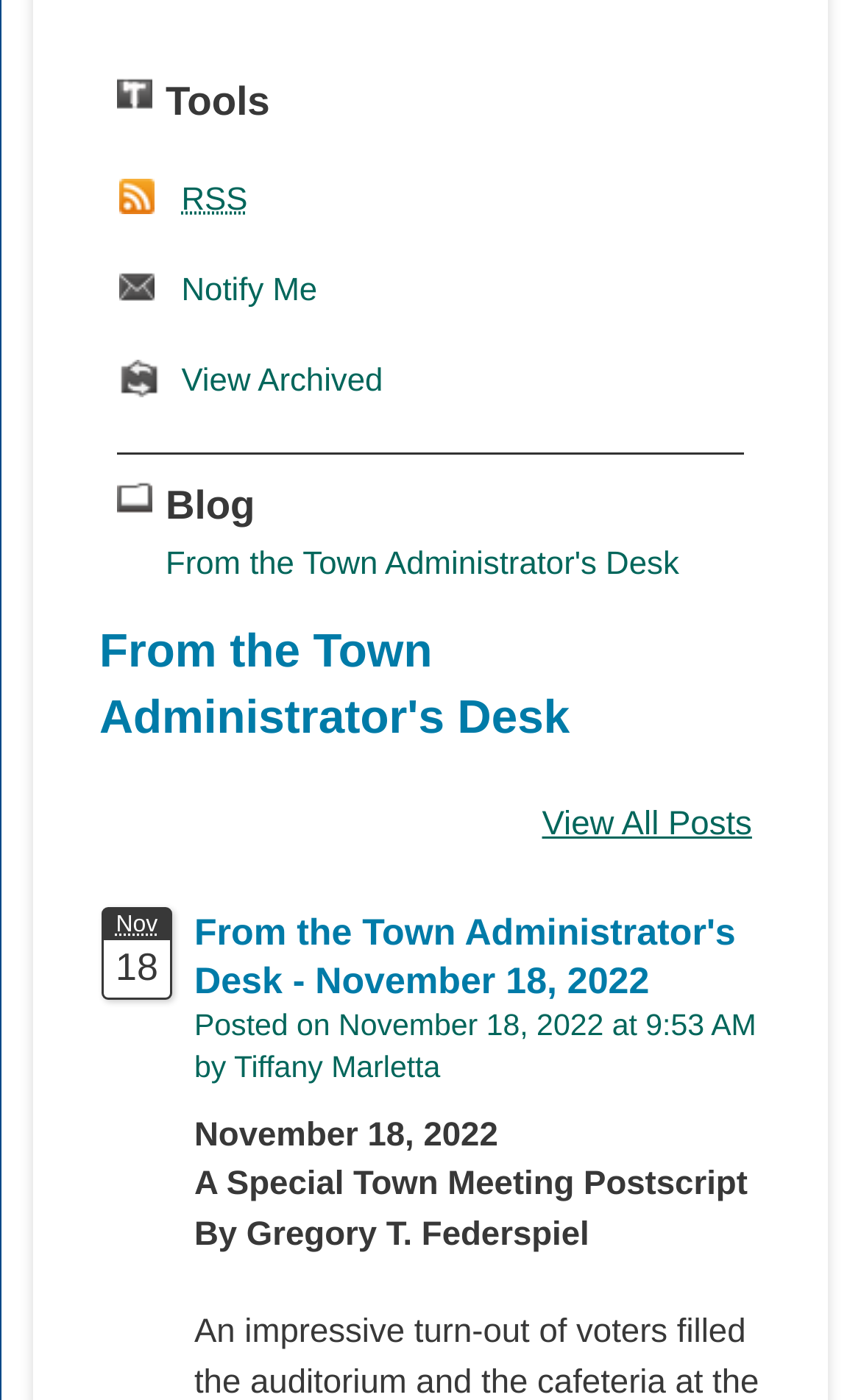Who is the author of the latest article?
From the details in the image, provide a complete and detailed answer to the question.

The latest article is identified by the heading element with the text 'From the Town Administrator's Desk - November 18, 2022' located in the middle of the webpage, with a bounding box of [0.226, 0.649, 0.89, 0.718]. The author of this article is mentioned in the StaticText element with the text 'Posted on November 18, 2022 at 9:53 AM by Tiffany Marletta' located below the heading, with a bounding box of [0.226, 0.721, 0.878, 0.775].